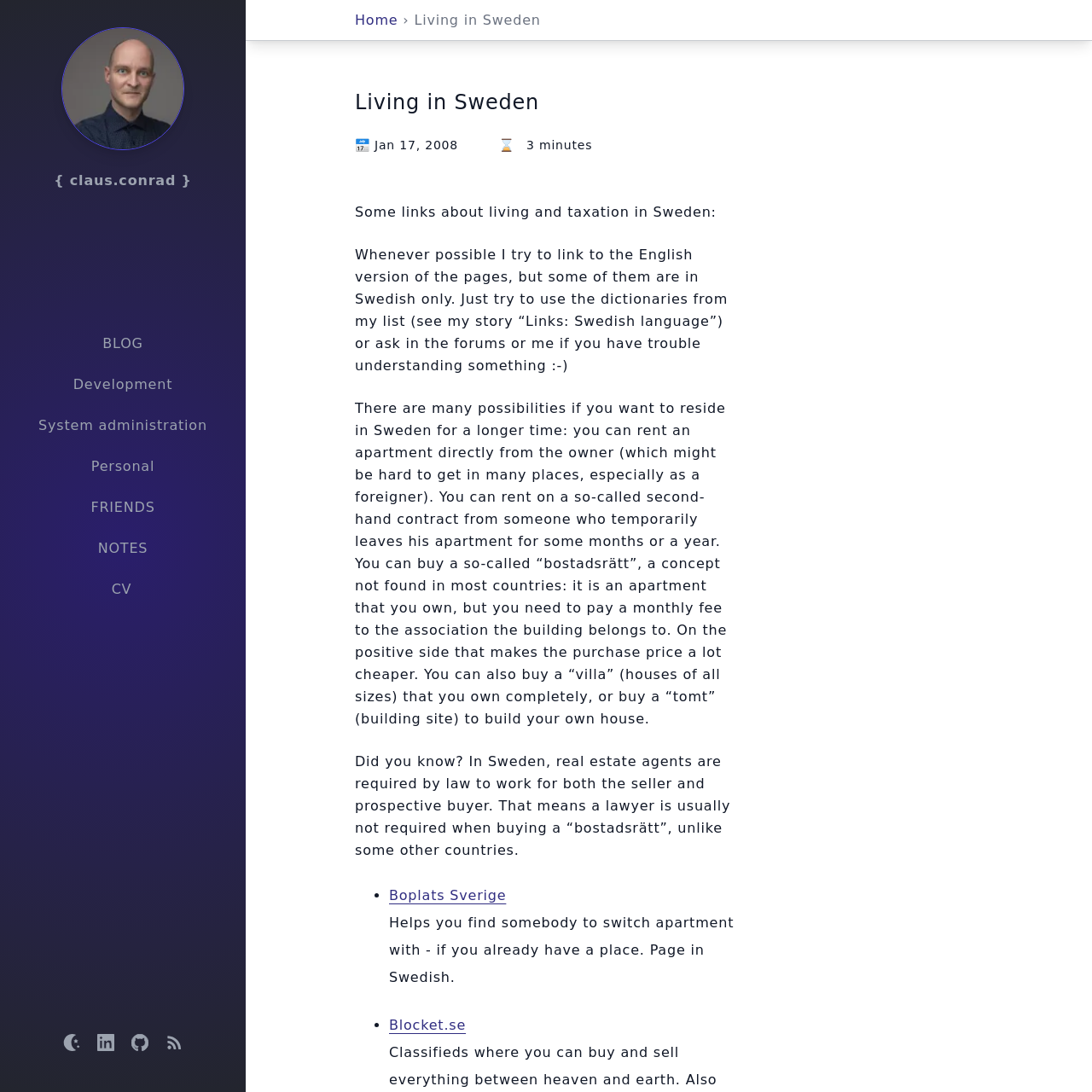Provide your answer in one word or a succinct phrase for the question: 
Who is the author of the blog?

Claus Conrad